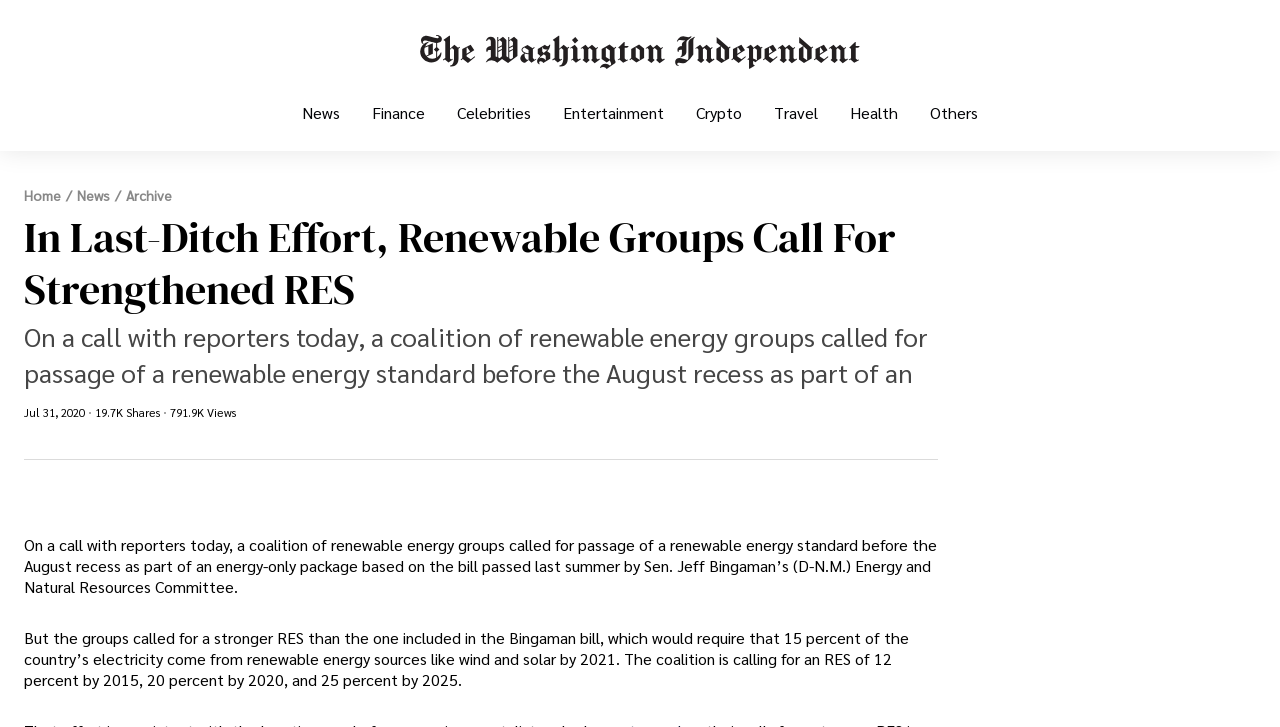What is the date of this article?
Use the image to give a comprehensive and detailed response to the question.

The date is located below the article title, and it is displayed as 'Jul 31, 2020'.